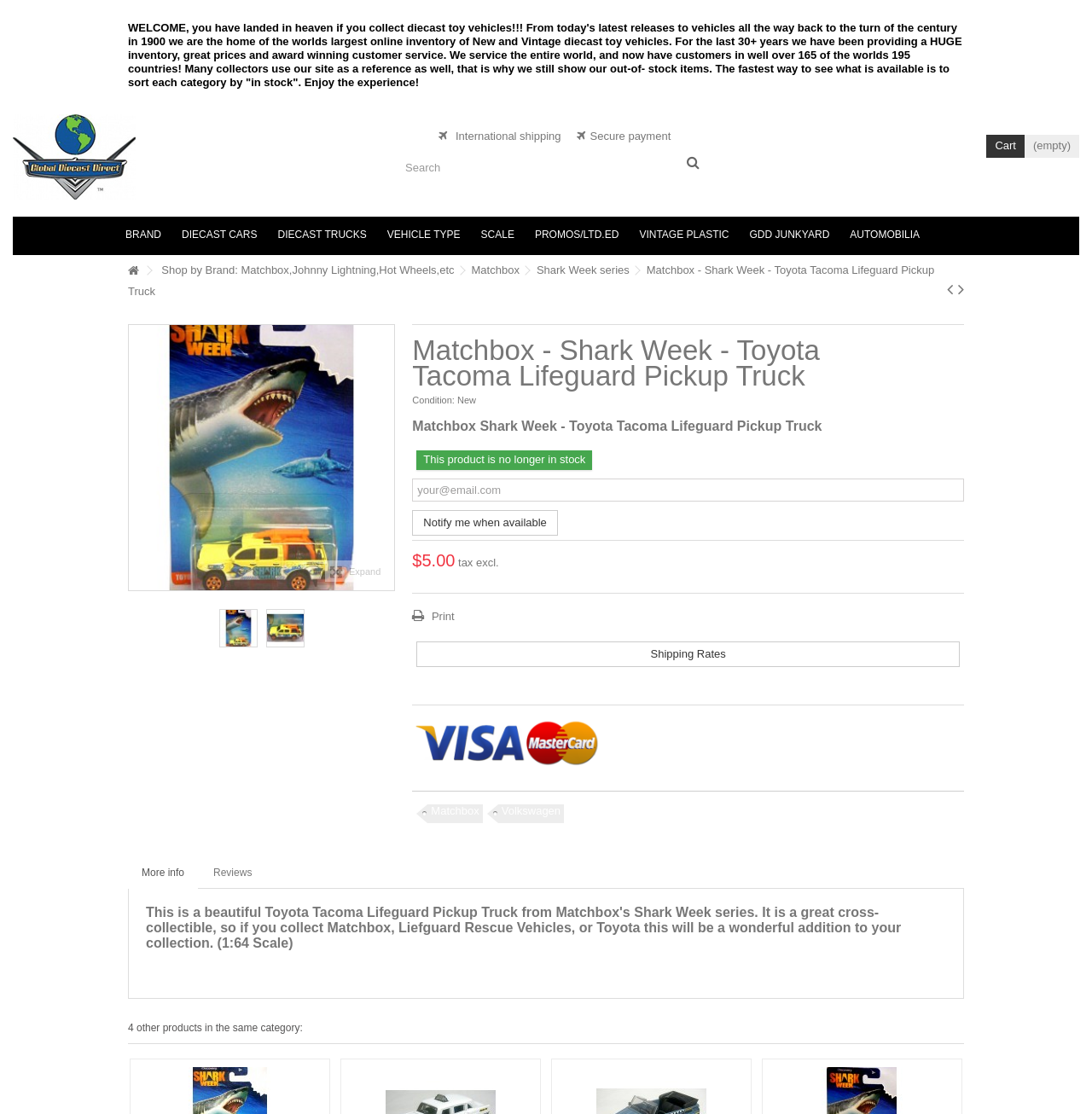Generate the main heading text from the webpage.

Matchbox - Shark Week - Toyota Tacoma Lifeguard Pickup Truck